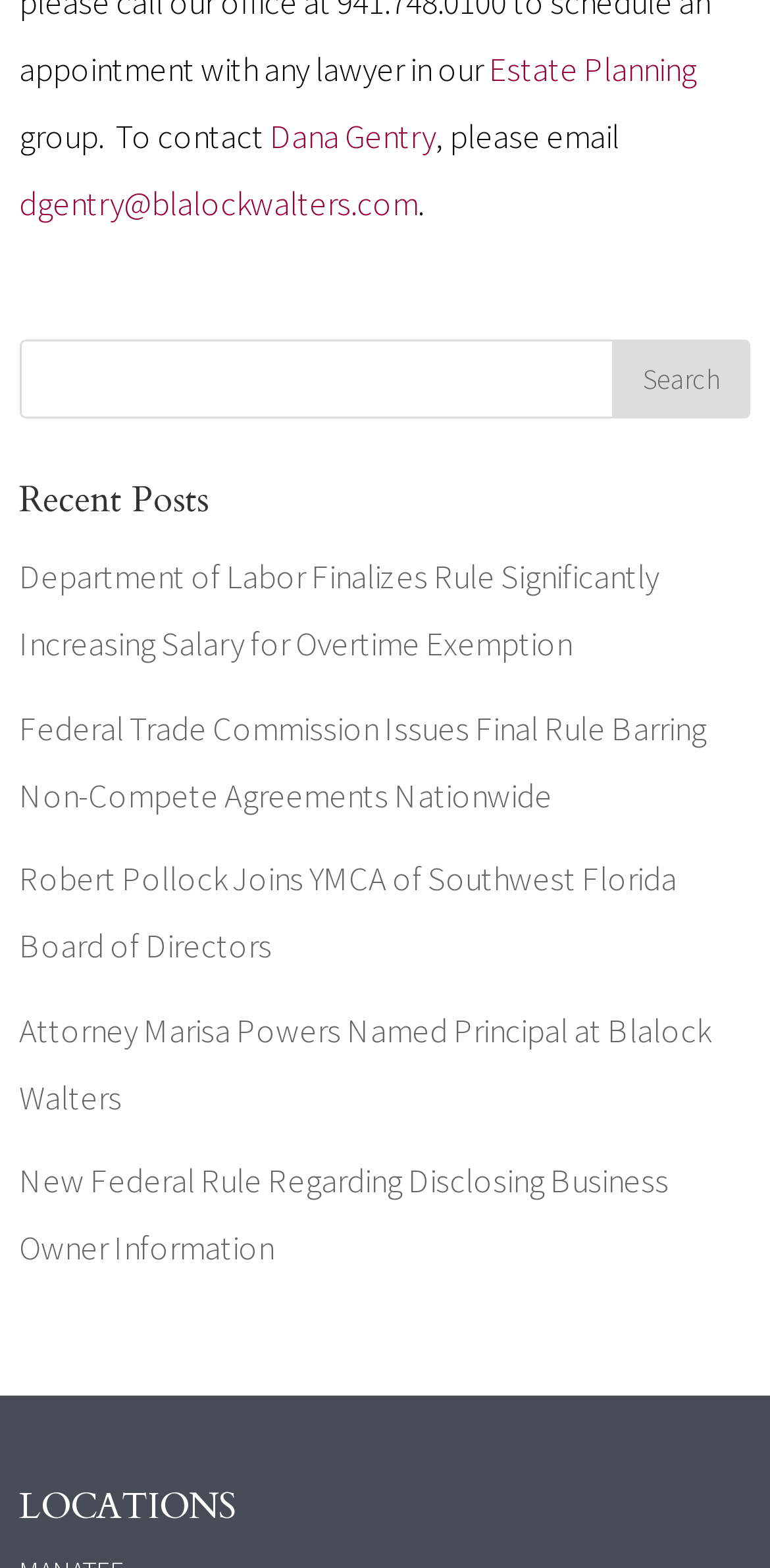Can you provide the bounding box coordinates for the element that should be clicked to implement the instruction: "Read about recent posts"?

[0.025, 0.305, 0.975, 0.347]